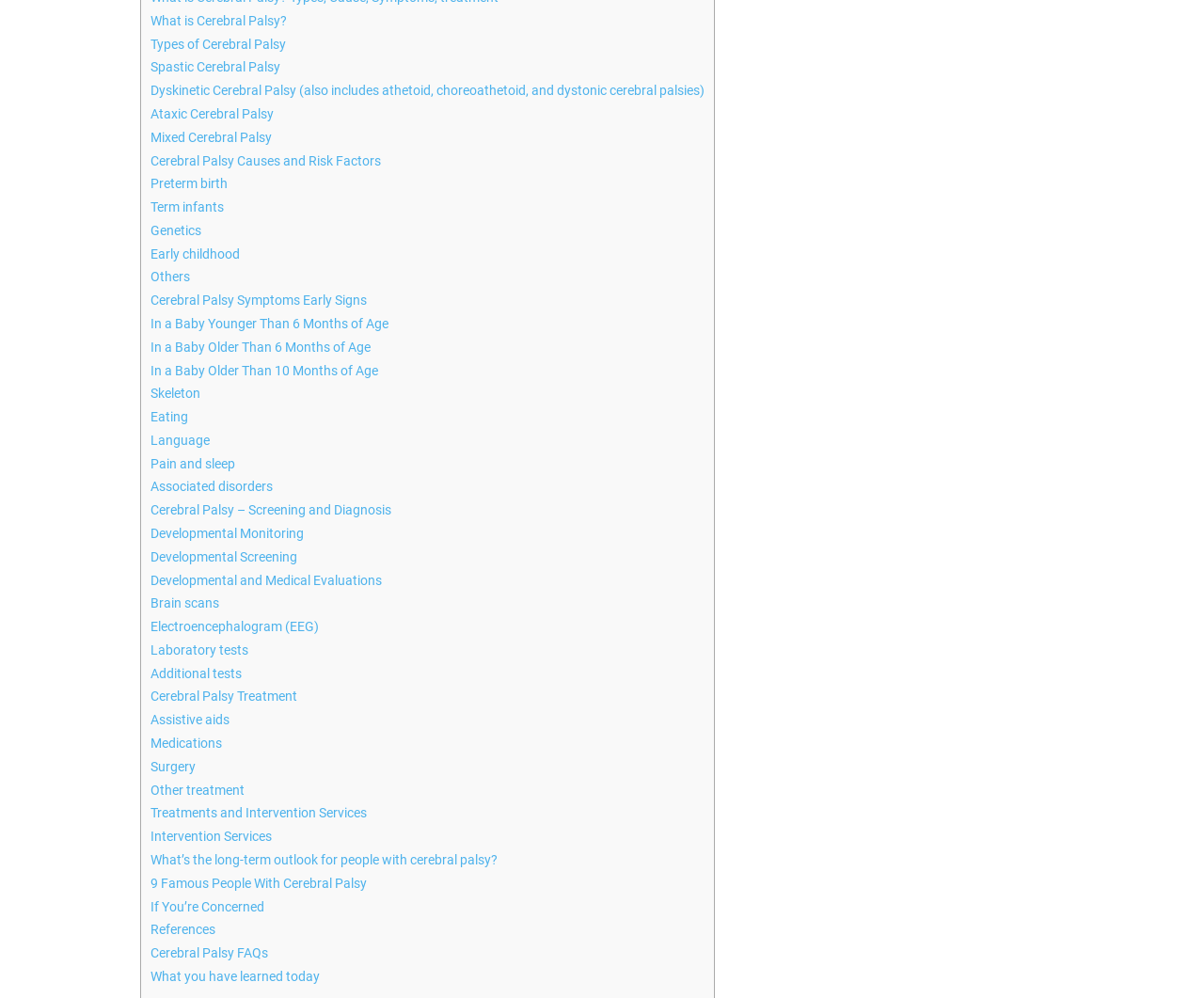Give a short answer to this question using one word or a phrase:
What is the role of Brain scans in Cerebral Palsy diagnosis?

To aid in diagnosis